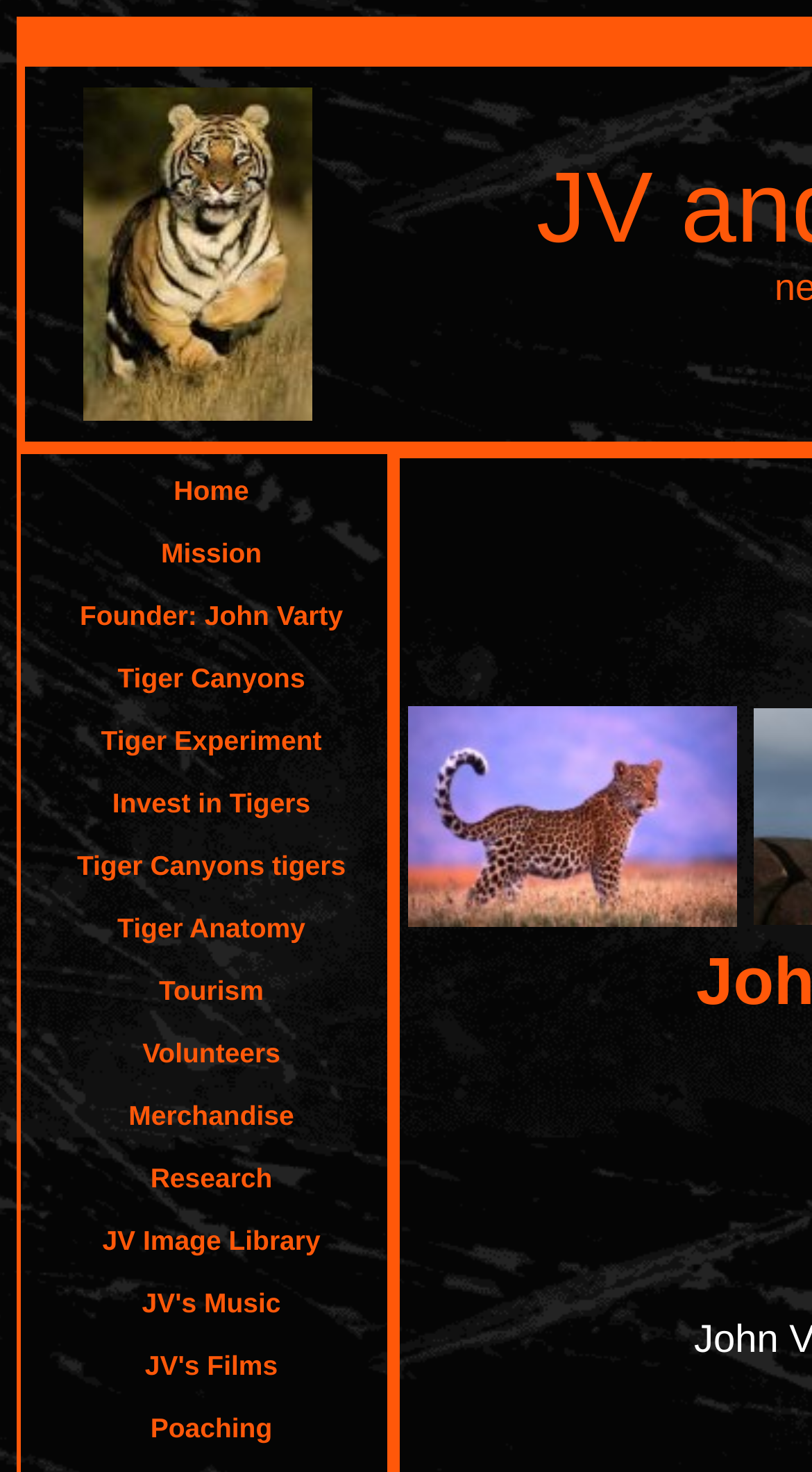Explain the webpage's layout and main content in detail.

This webpage is about a personalized big cat safari with John Varty at Londolozi and Tiger Canyons. At the top-left corner, there is a small image. Below the image, there is a row of navigation links, including "Home", "Mission", "Founder: John Varty", "Tiger Canyons", and several others. These links are arranged in a vertical column, with "Home" at the top and "Poaching" at the bottom.

To the right of the navigation links, there is a larger image that takes up most of the width of the page. The image is positioned in the middle of the page, with some empty space above and below it.